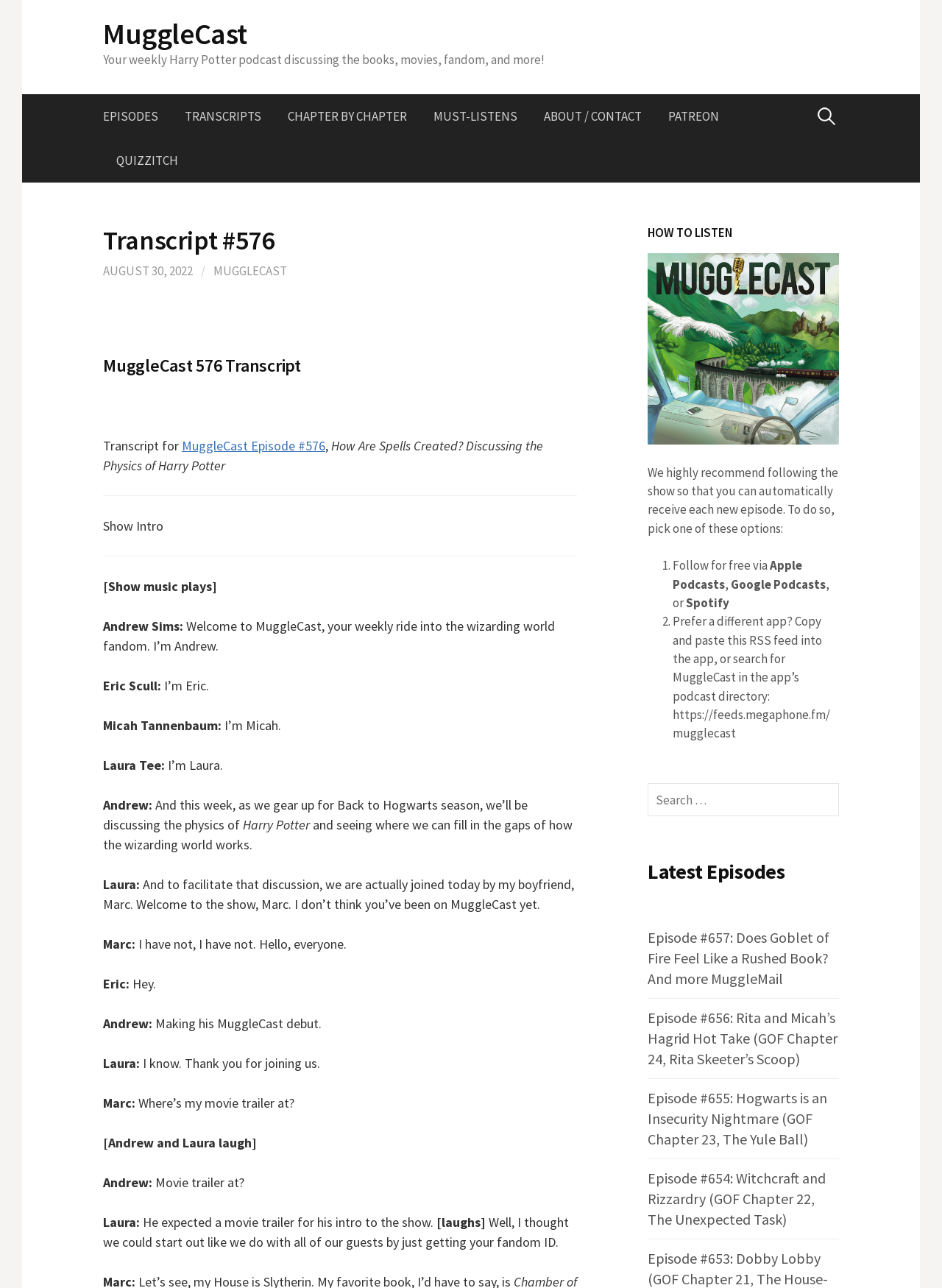What is the title of the latest episode?
Using the image, answer in one word or phrase.

Episode #657: Does Goblet of Fire Feel Like a Rushed Book?